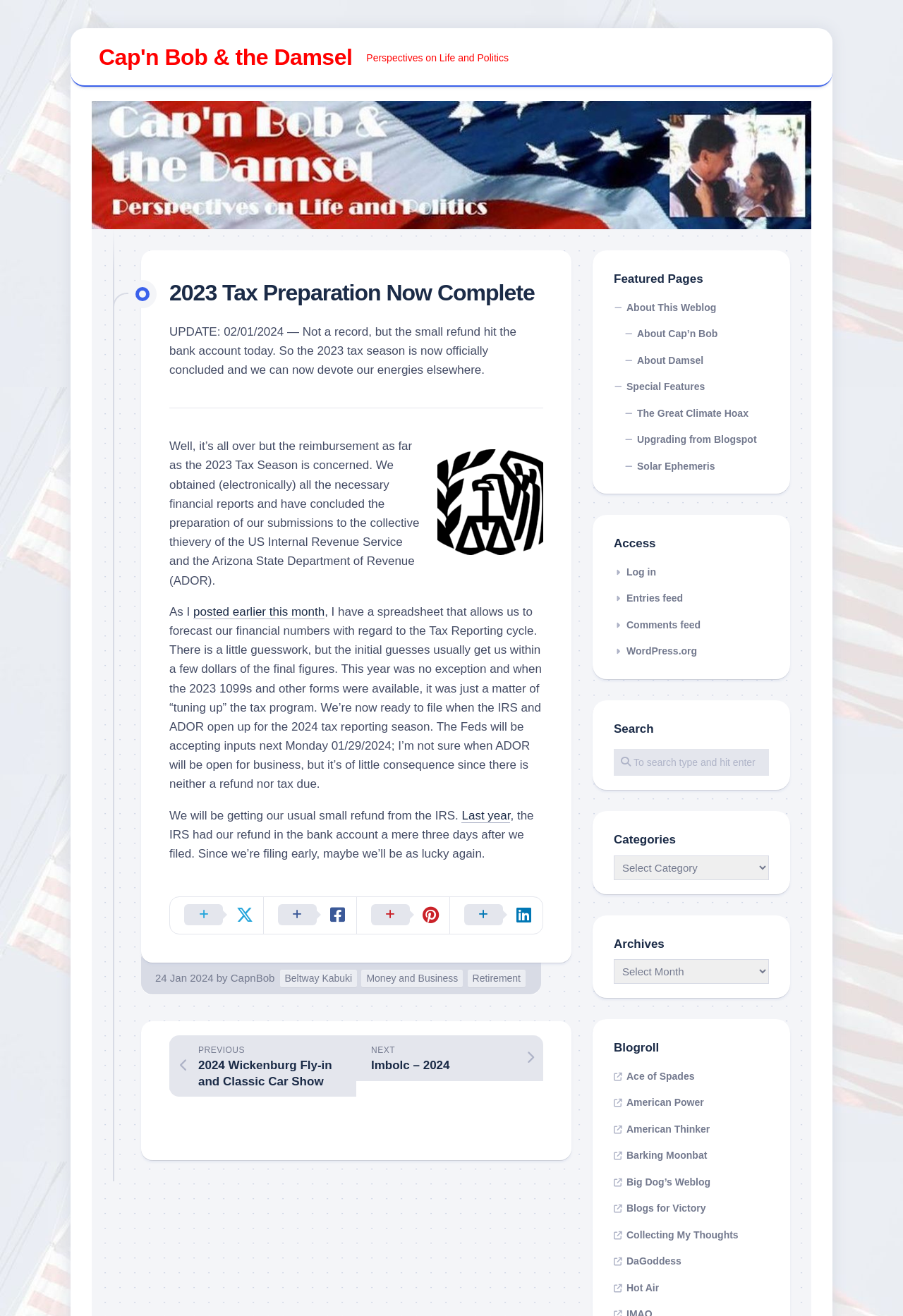Write an extensive caption that covers every aspect of the webpage.

This webpage is about Cap'n Bob & the Damsel, a personal blog that discusses life, politics, and personal finance. At the top of the page, there is a link to the blog's title, "Cap'n Bob & the Damsel", and a subtitle "Perspectives on Life and Politics". Below the title, there is a large image of Cap'n Bob & the Damsel.

The main content of the page is an article about completing the 2023 tax preparation. The article is divided into several sections, with headings and paragraphs of text. The first section has a heading "2023 Tax Preparation Now Complete" and discusses the completion of the tax preparation process. The second section has a heading "UPDATE" and provides an update on the tax refund. The third section discusses the tax preparation process in more detail.

To the right of the article, there are several links and categories, including "Featured Pages", "Access", "Search", "Categories", "Archives", and "Blogroll". These links provide access to other parts of the blog, such as about pages, special features, and archives of past posts.

At the bottom of the page, there are several links to other blogs and websites, including "Ace of Spades", "American Power", and "Hot Air". These links are part of the blogroll, a collection of links to other blogs and websites that the author finds interesting or useful.

Overall, the webpage is a personal blog that discusses life, politics, and personal finance, with a focus on the author's experiences and perspectives.